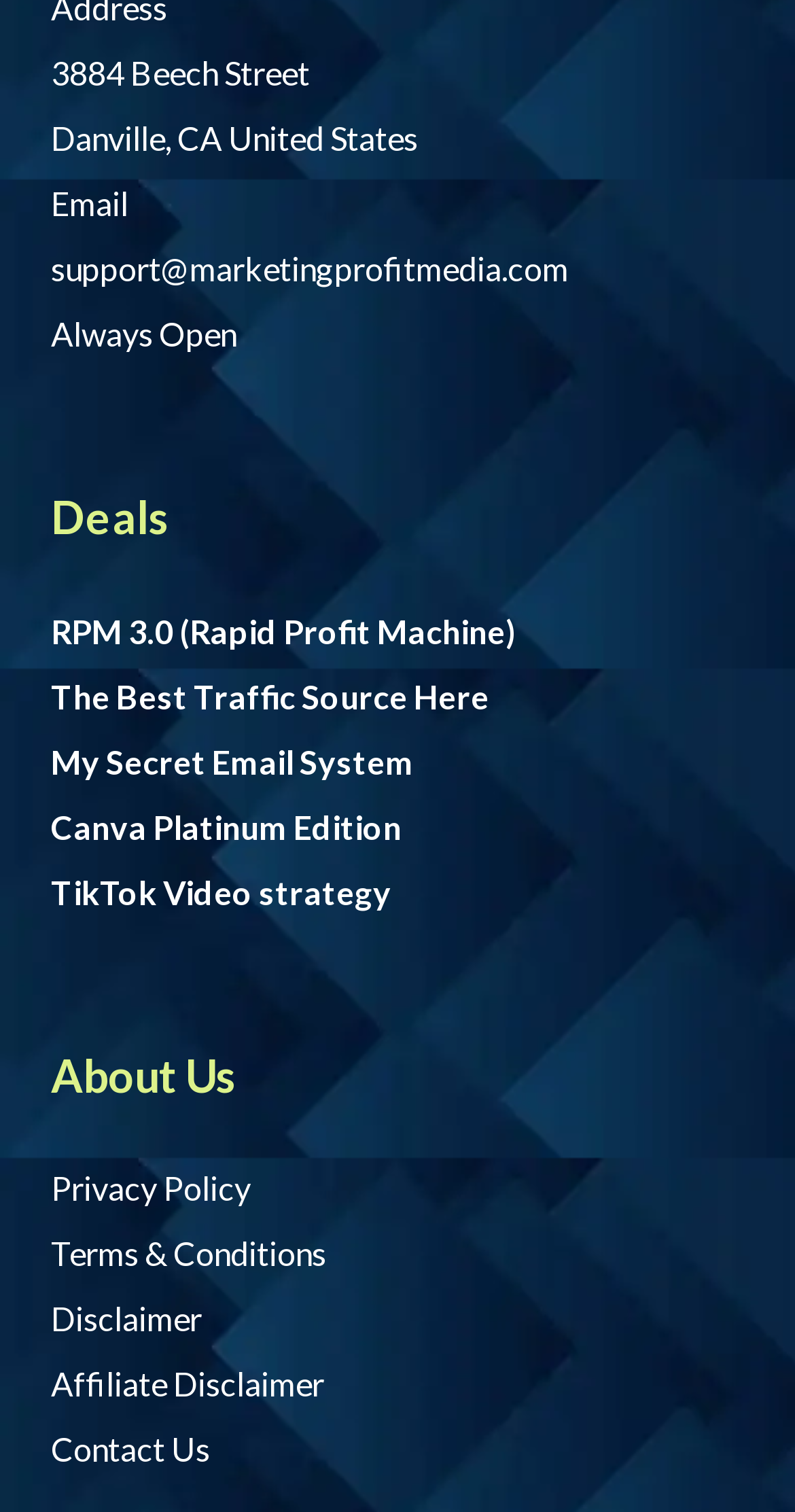Answer the question briefly using a single word or phrase: 
What is the address of the company?

3884 Beech Street